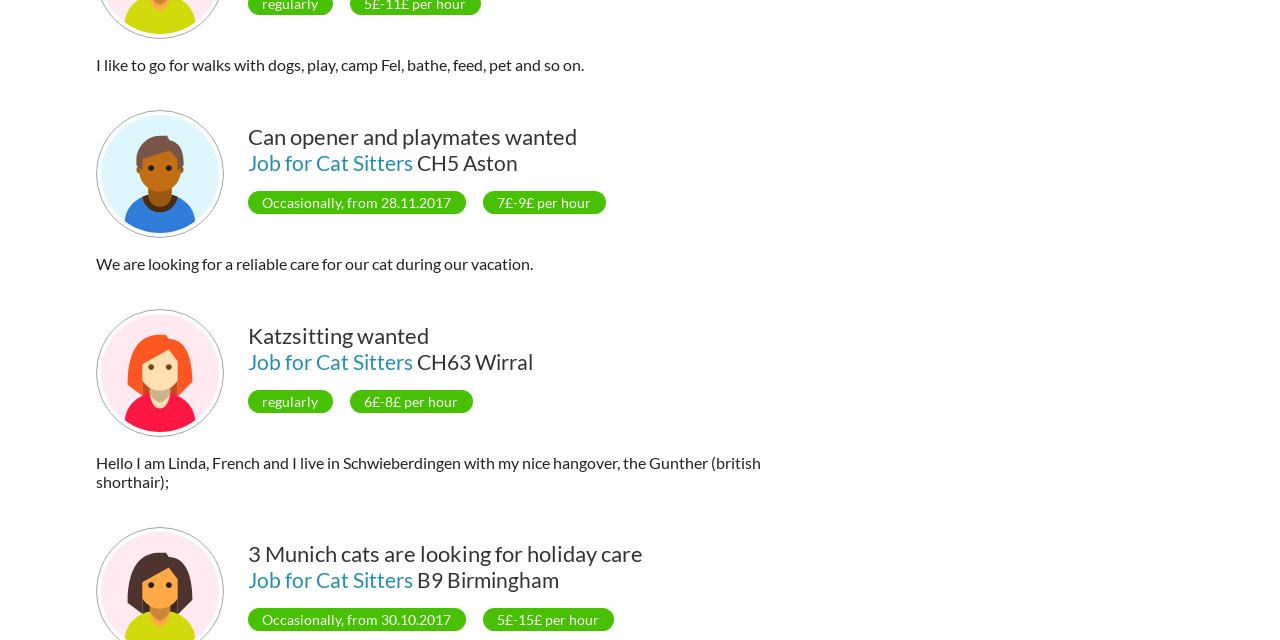Identify the bounding box for the UI element that is described as follows: "Katzsitting wanted".

[0.194, 0.512, 0.335, 0.542]